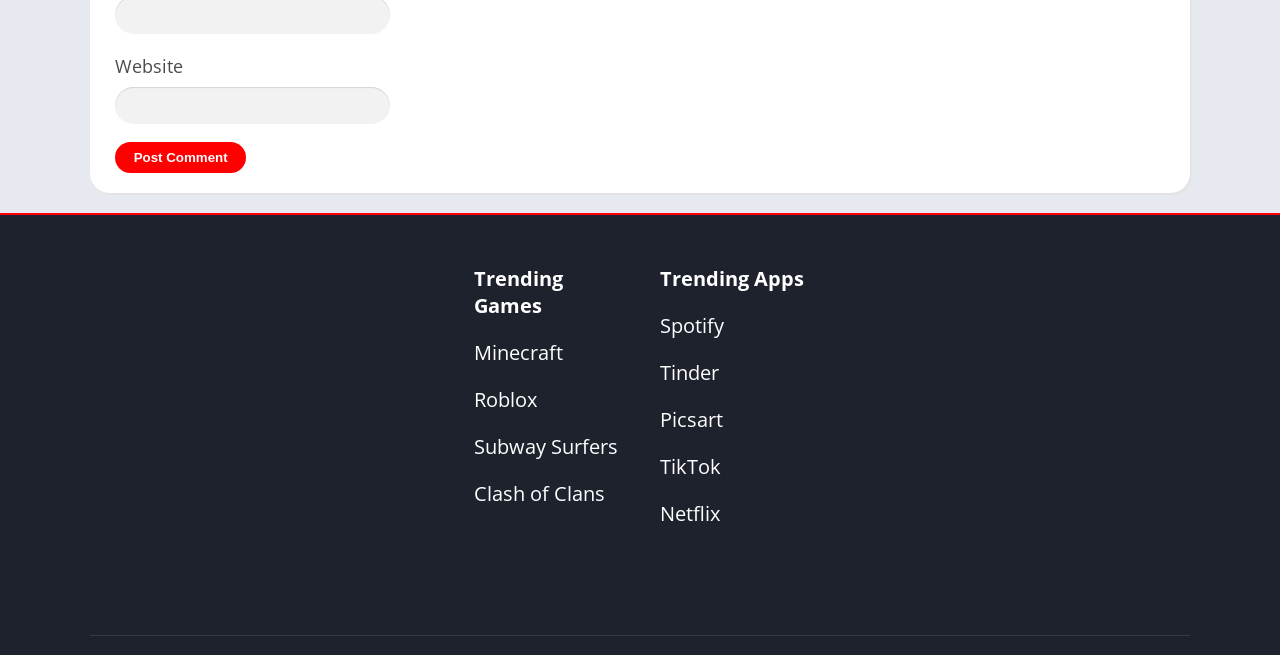How many sections are there on the webpage?
Look at the screenshot and give a one-word or phrase answer.

2